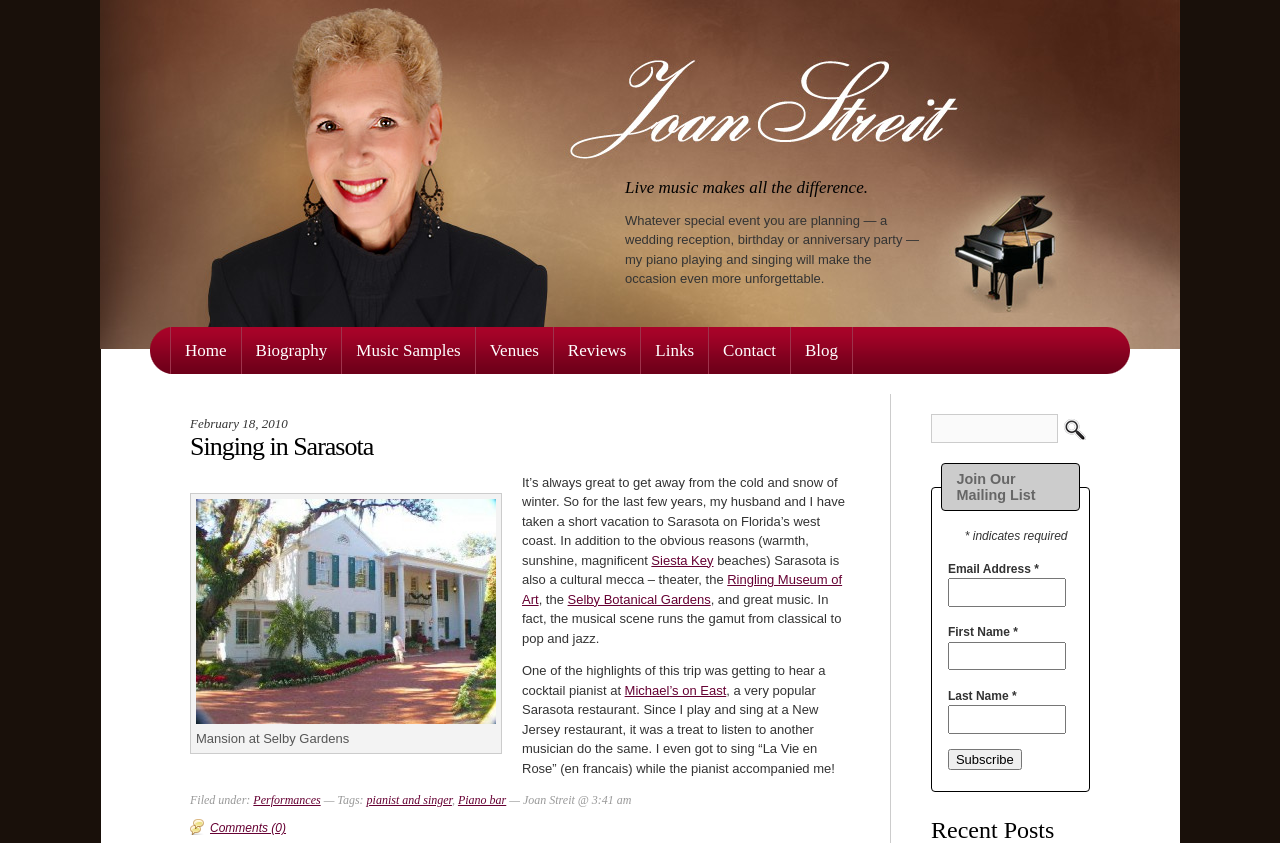Locate the bounding box coordinates of the element that should be clicked to fulfill the instruction: "Search for something".

None